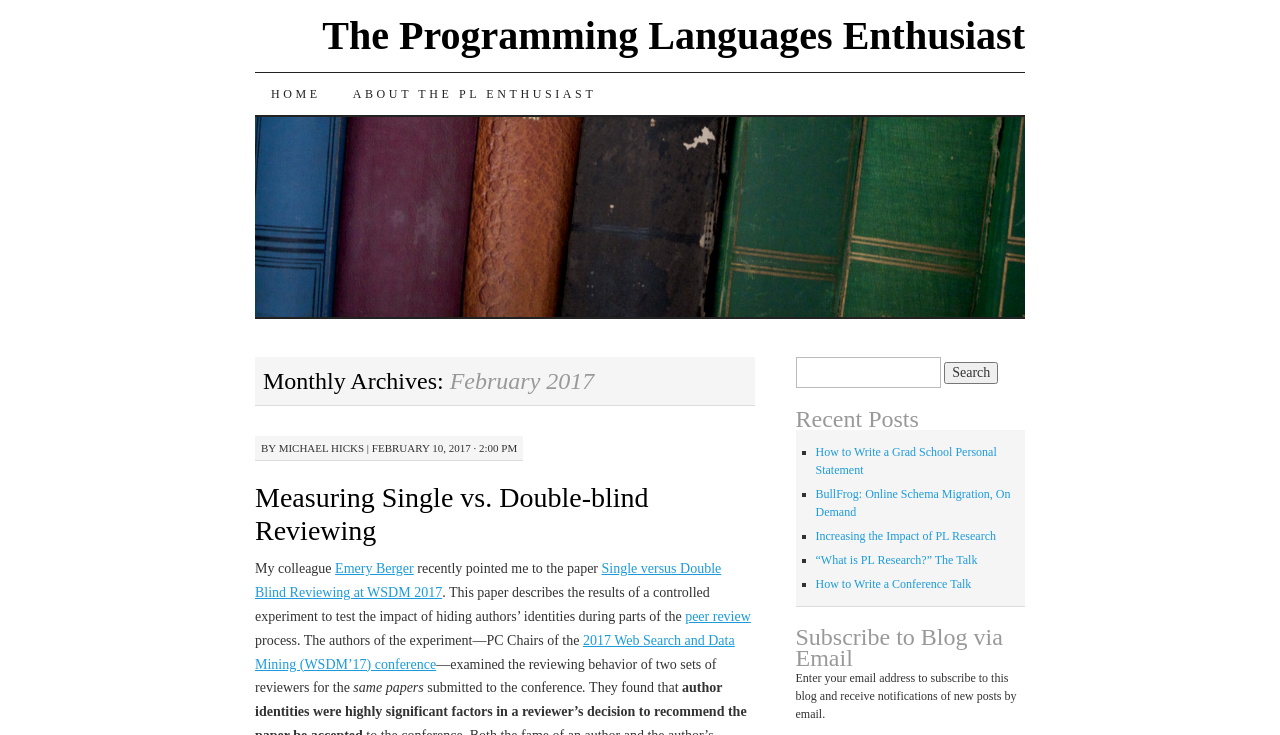Reply to the question with a single word or phrase:
What is the category of the recent posts?

Programming Languages